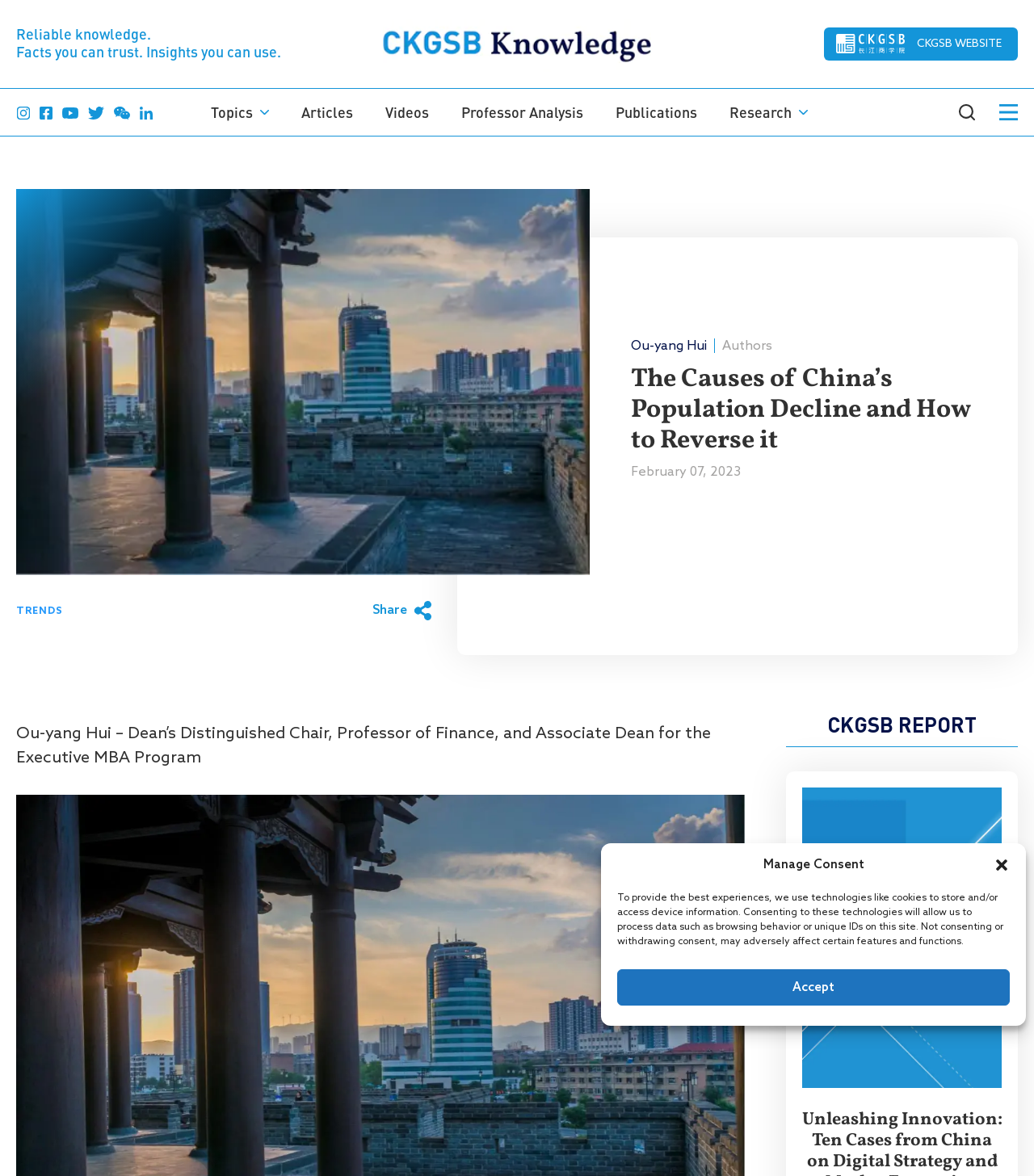Kindly determine the bounding box coordinates for the clickable area to achieve the given instruction: "Subscribe to the newsletter".

[0.09, 0.964, 0.24, 0.998]